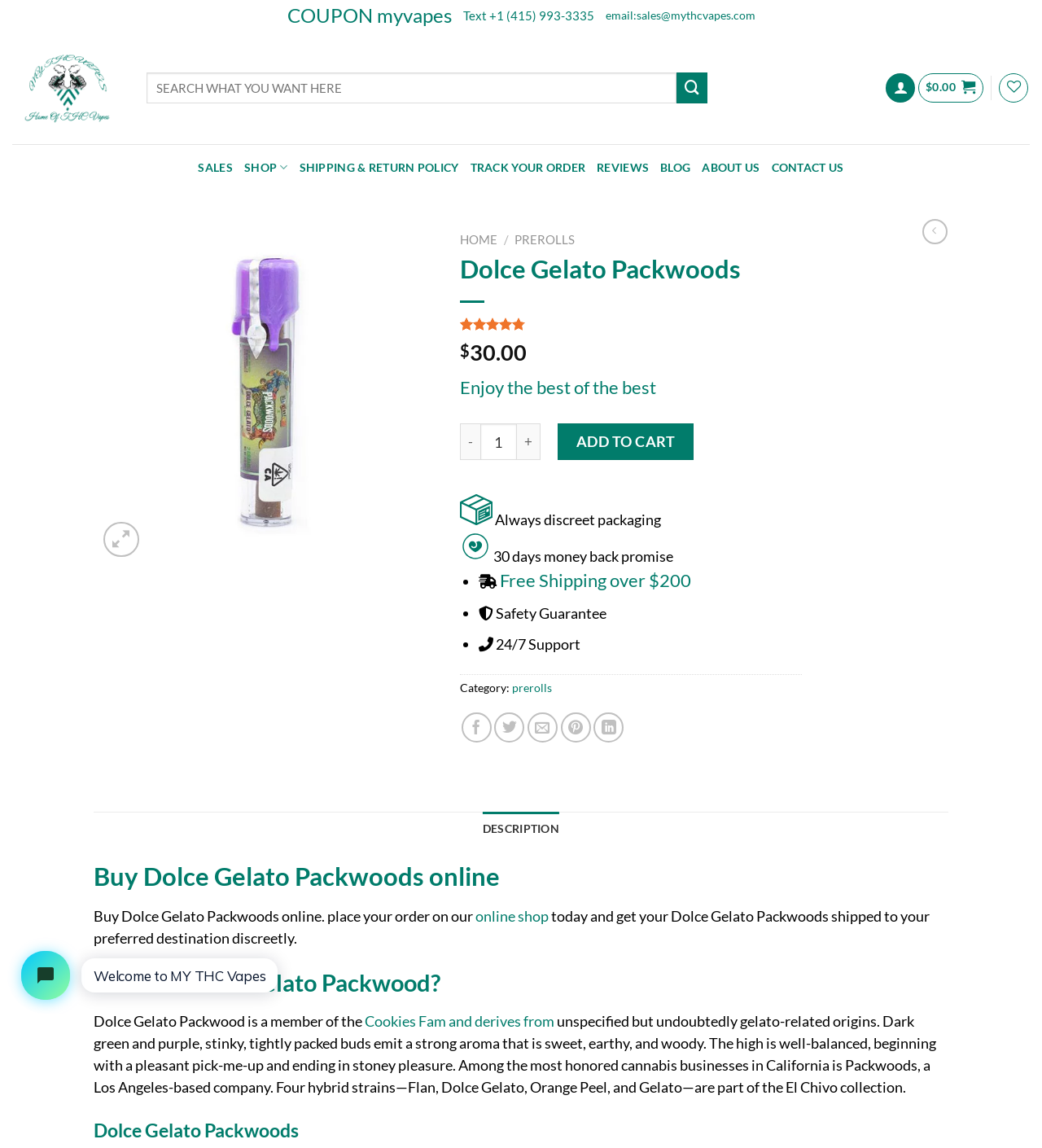Identify the bounding box coordinates of the section that should be clicked to achieve the task described: "Buy Dolce Gelato Packwoods online".

[0.09, 0.334, 0.418, 0.35]